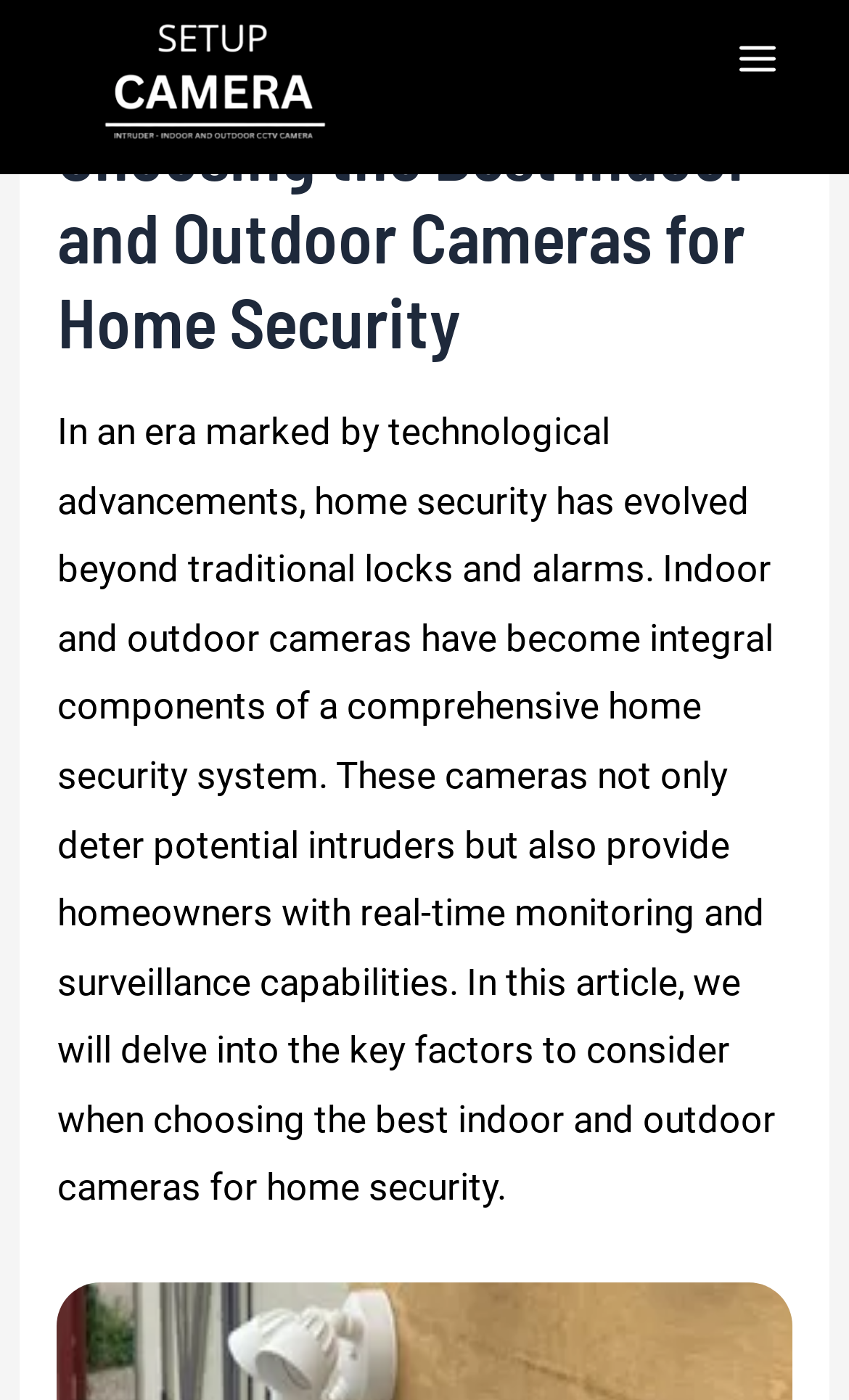Please find the bounding box coordinates (top-left x, top-left y, bottom-right x, bottom-right y) in the screenshot for the UI element described as follows: alt="Setup Camera LOGO"

[0.115, 0.025, 0.395, 0.056]